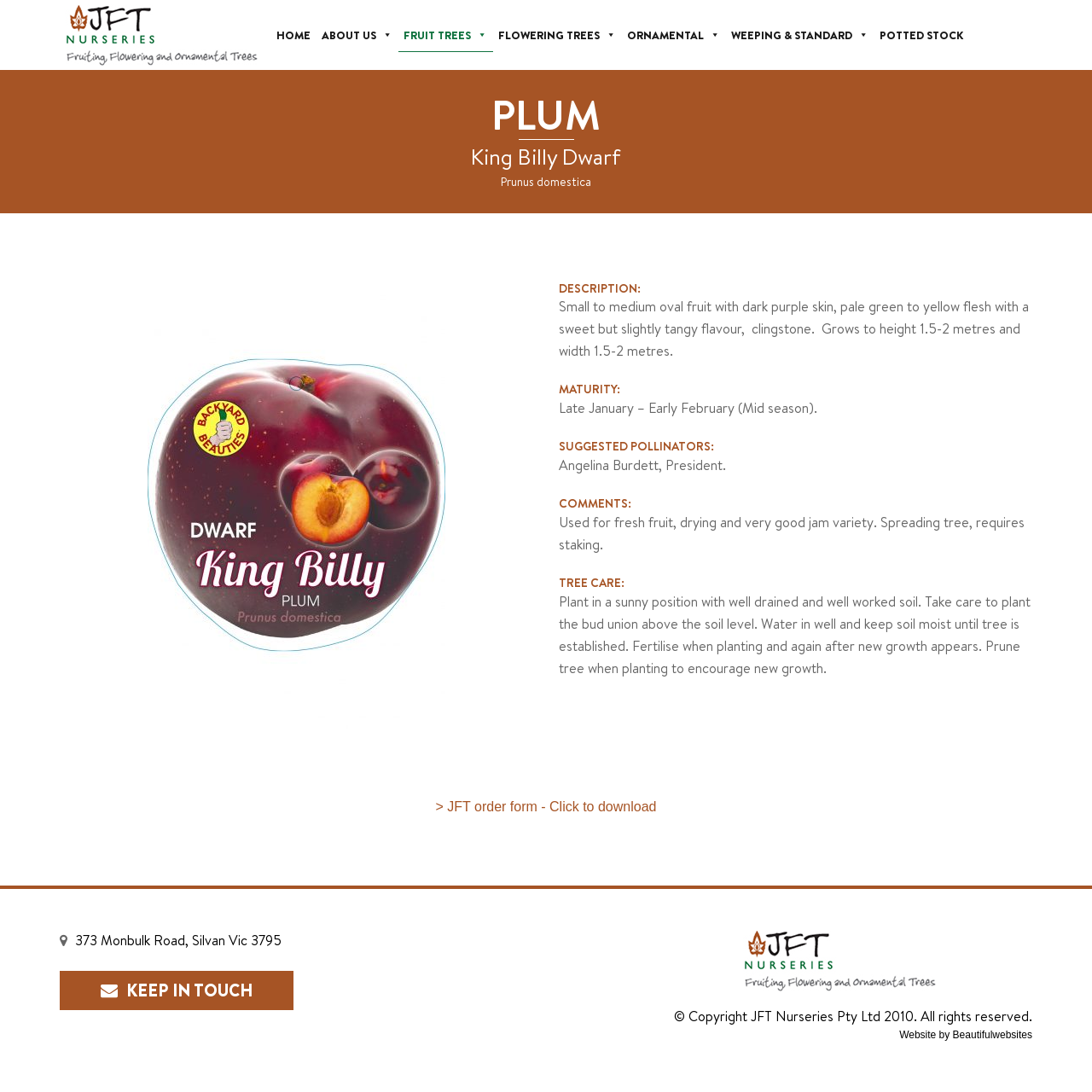Provide the bounding box coordinates for the UI element described in this sentence: "Home". The coordinates should be four float values between 0 and 1, i.e., [left, top, right, bottom].

[0.248, 0.016, 0.29, 0.048]